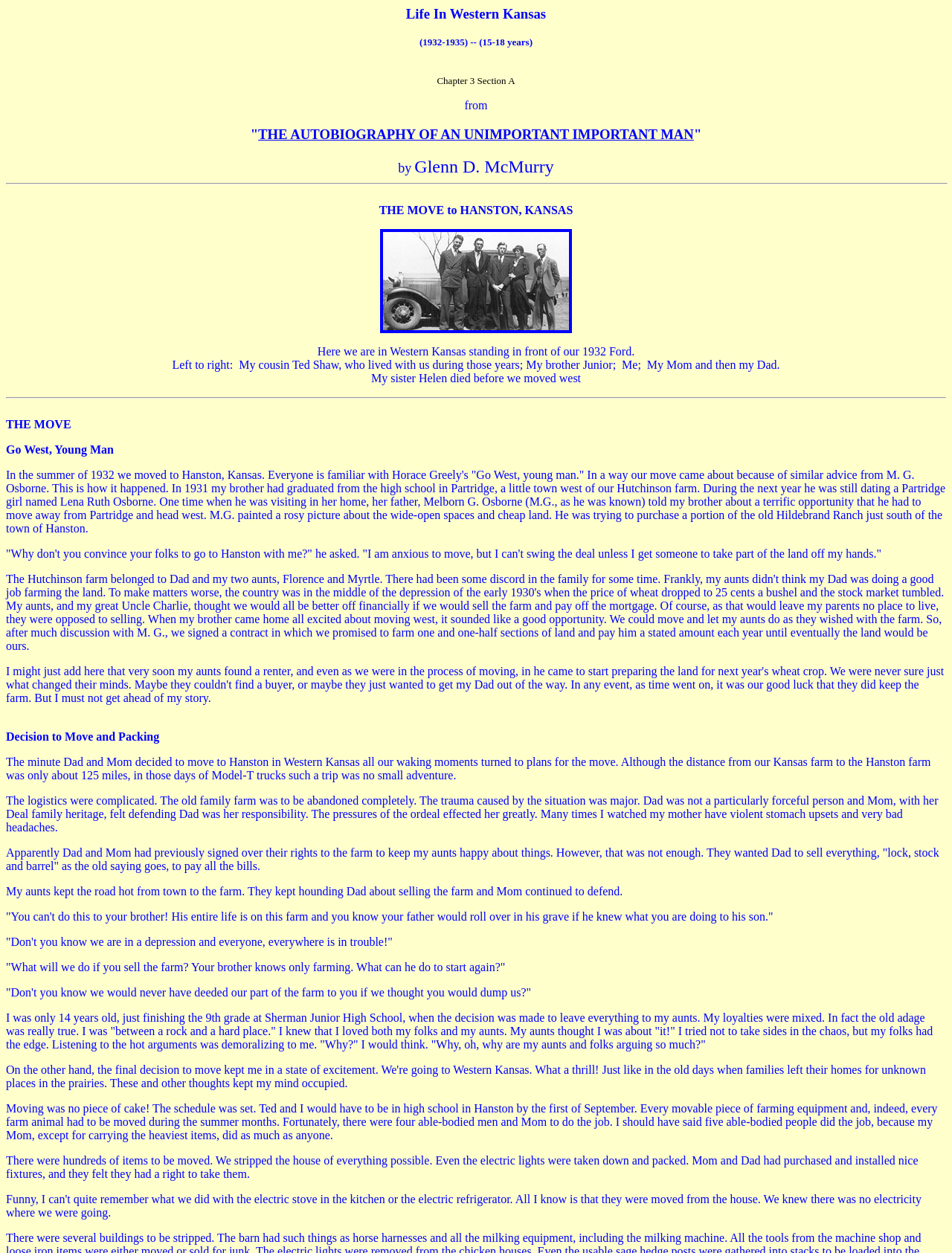Who is the author of the autobiography?
Using the visual information, reply with a single word or short phrase.

Glenn D. McMurry